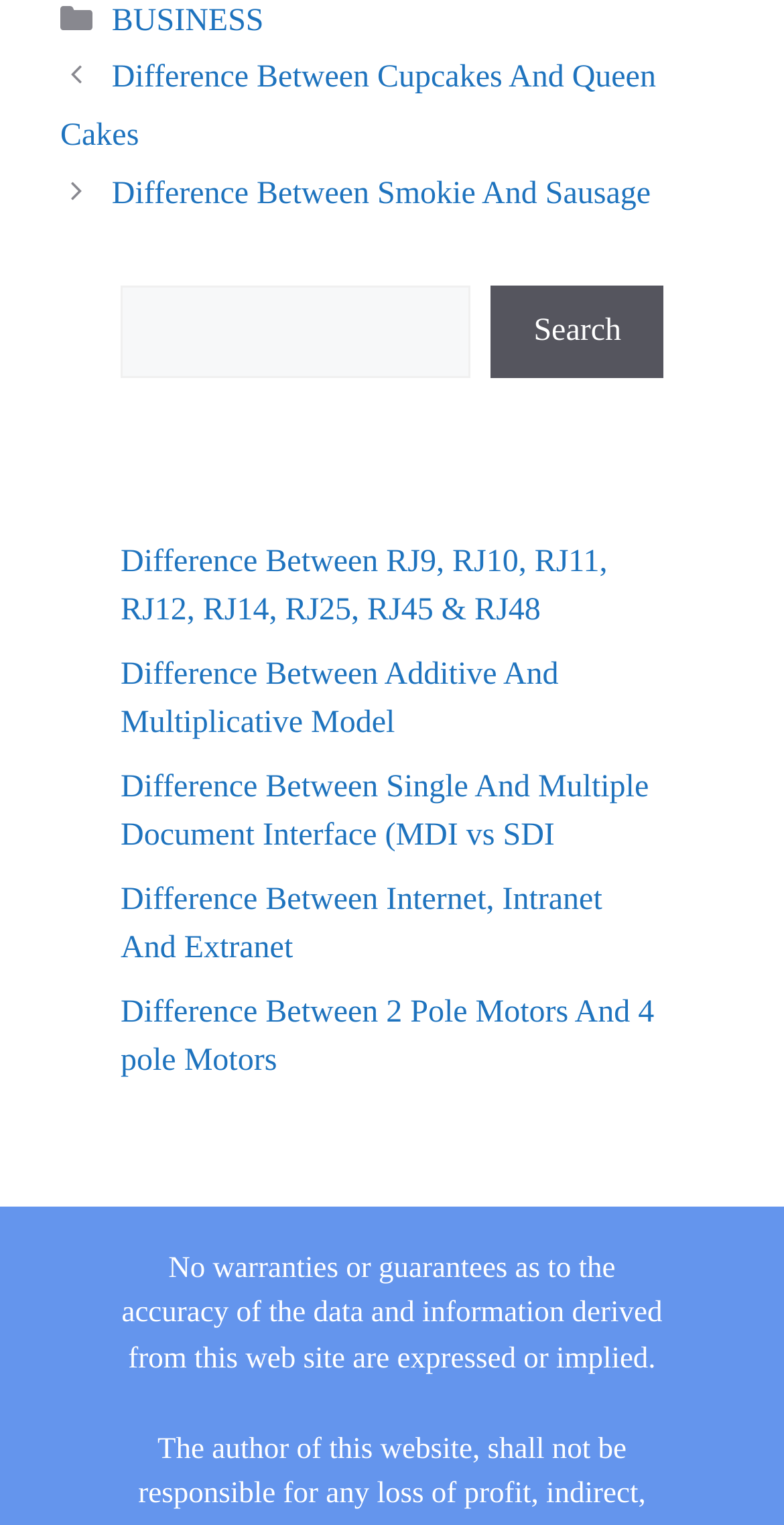Carefully examine the image and provide an in-depth answer to the question: What is the purpose of the search box?

The search box is located at coordinates [0.154, 0.187, 0.601, 0.248] and has a StaticText element labeled 'Search' next to it. This suggests that the search box is intended for users to search the website for specific content.